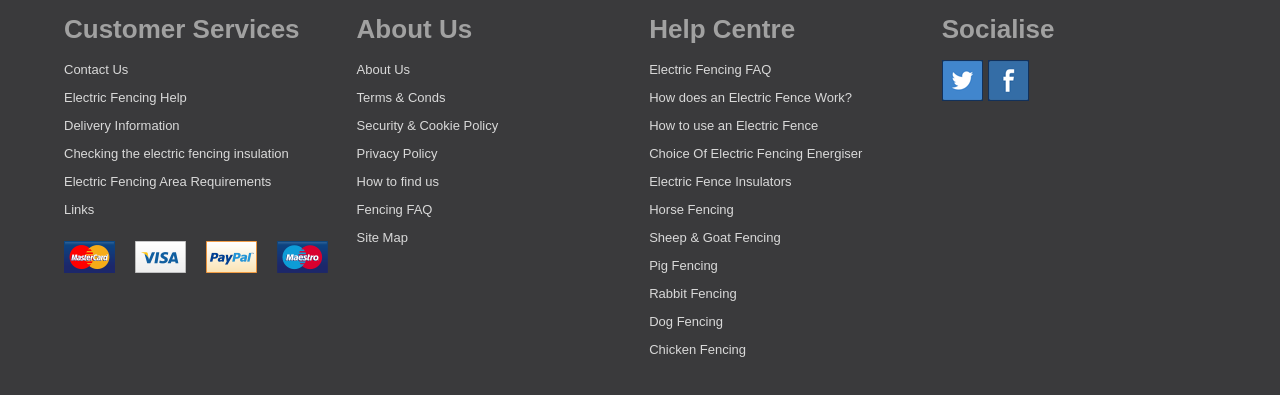Please identify the bounding box coordinates of the element's region that needs to be clicked to fulfill the following instruction: "View the 'Recent Posts'". The bounding box coordinates should consist of four float numbers between 0 and 1, i.e., [left, top, right, bottom].

None